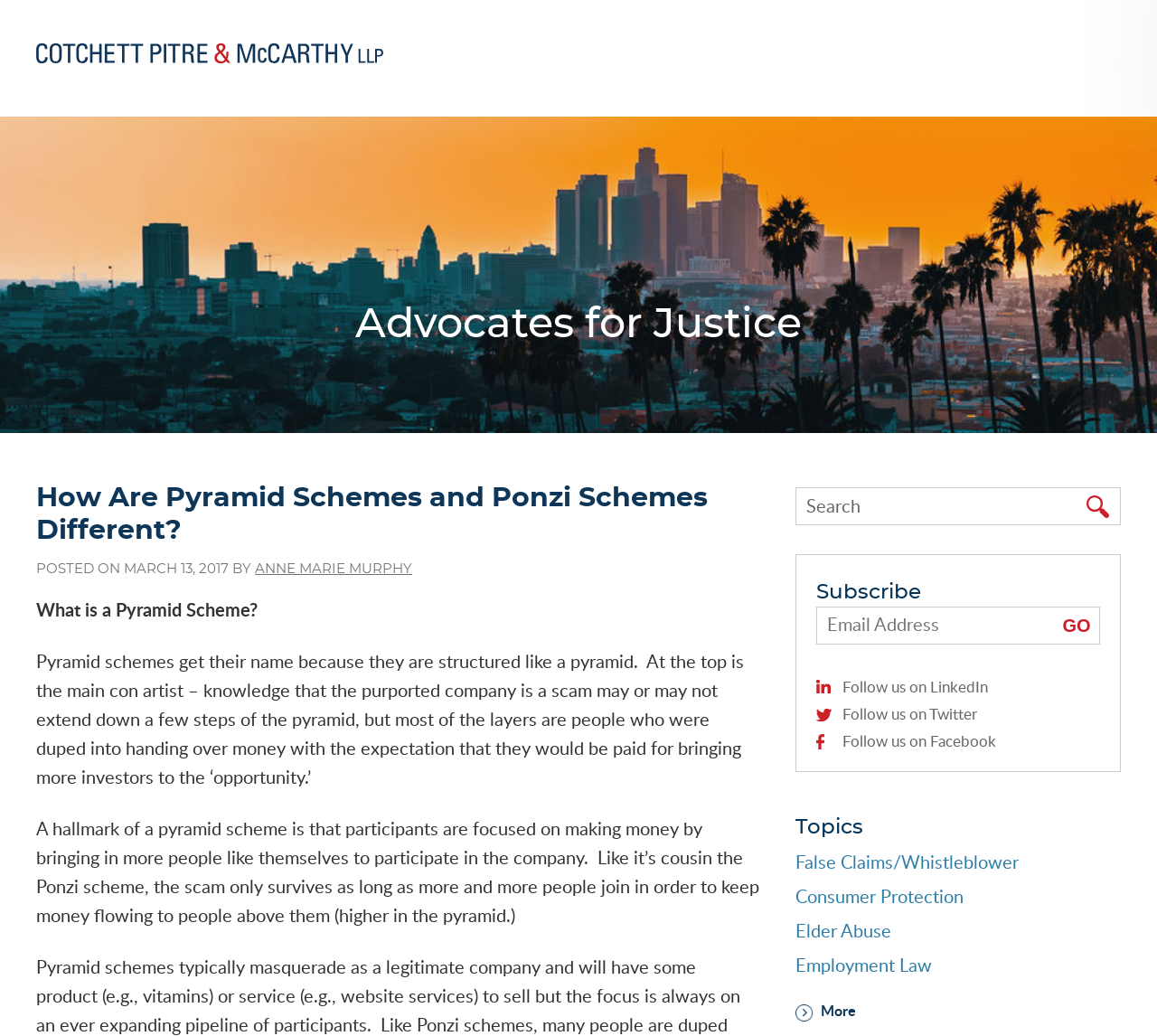Point out the bounding box coordinates of the section to click in order to follow this instruction: "Search for something".

[0.688, 0.471, 0.929, 0.506]